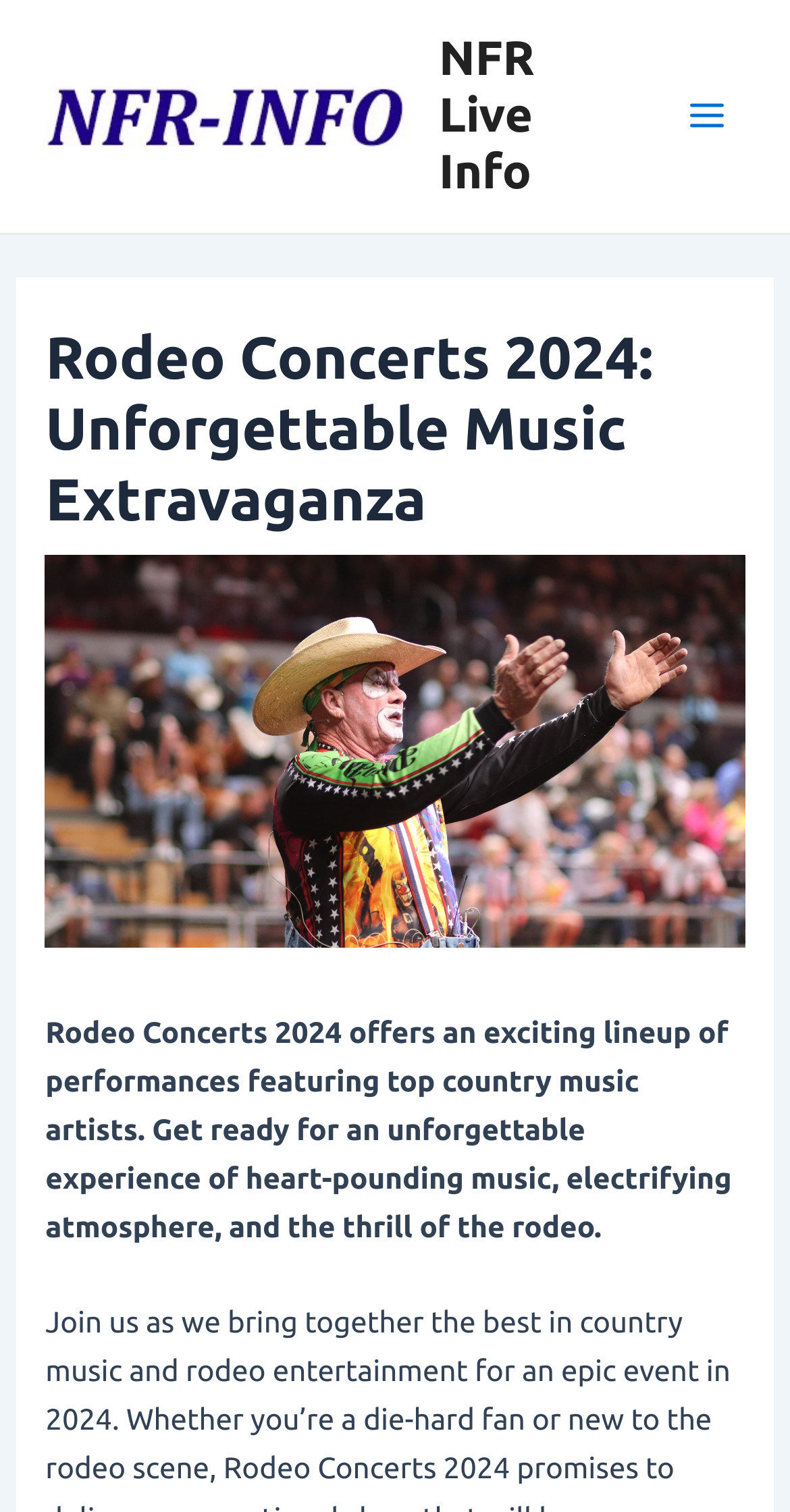What is the theme of the concerts?
Please craft a detailed and exhaustive response to the question.

The webpage's title and static text elements mention 'Rodeo Concerts 2024' and 'the thrill of the rodeo', which implies that the theme of the concerts is related to rodeo.